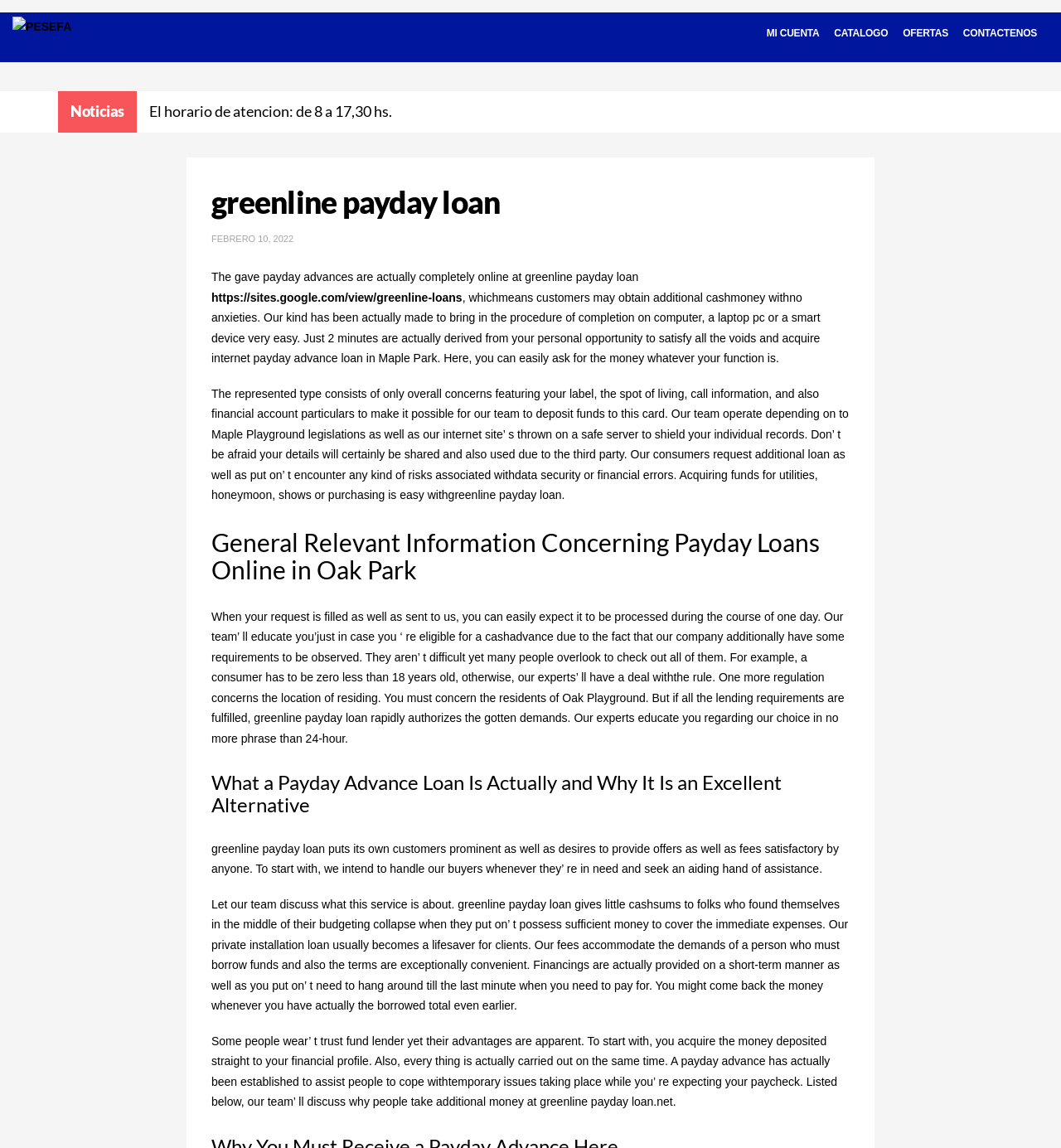Identify the bounding box for the UI element specified in this description: "Mi cuenta". The coordinates must be four float numbers between 0 and 1, formatted as [left, top, right, bottom].

[0.723, 0.022, 0.772, 0.037]